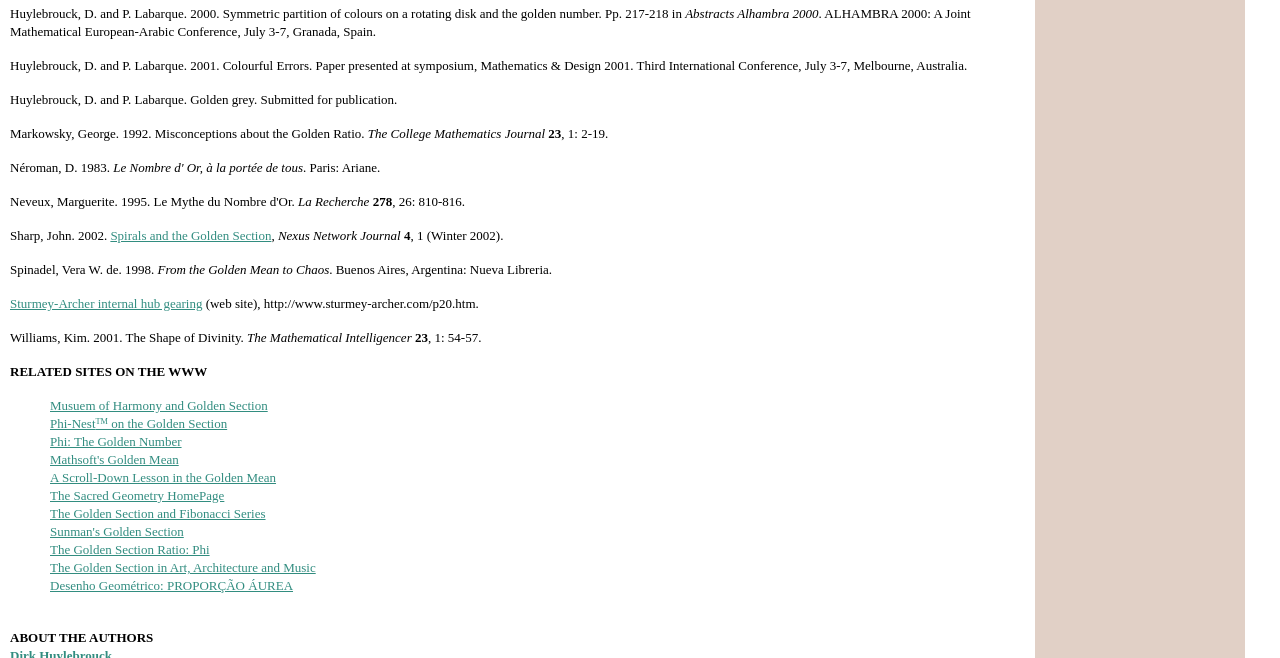Please provide a comprehensive response to the question based on the details in the image: Who is the author of the paper 'The Shape of Divinity'?

According to the webpage, the author of the paper 'The Shape of Divinity' is Kim Williams, published in The Mathematical Intelligencer in 2001.